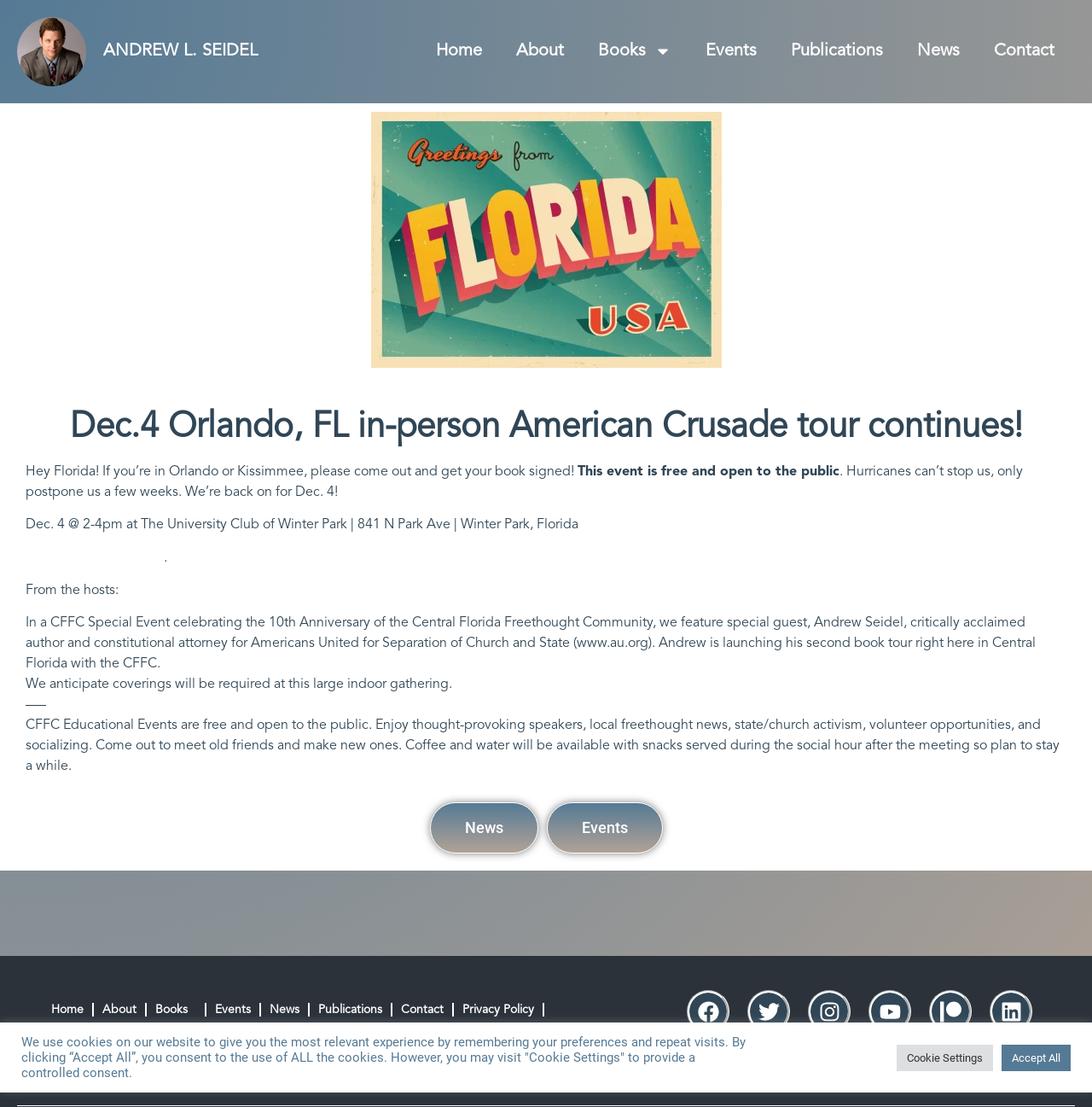Pinpoint the bounding box coordinates of the area that should be clicked to complete the following instruction: "Visit the 'CONTACT' page". The coordinates must be given as four float numbers between 0 and 1, i.e., [left, top, right, bottom].

None